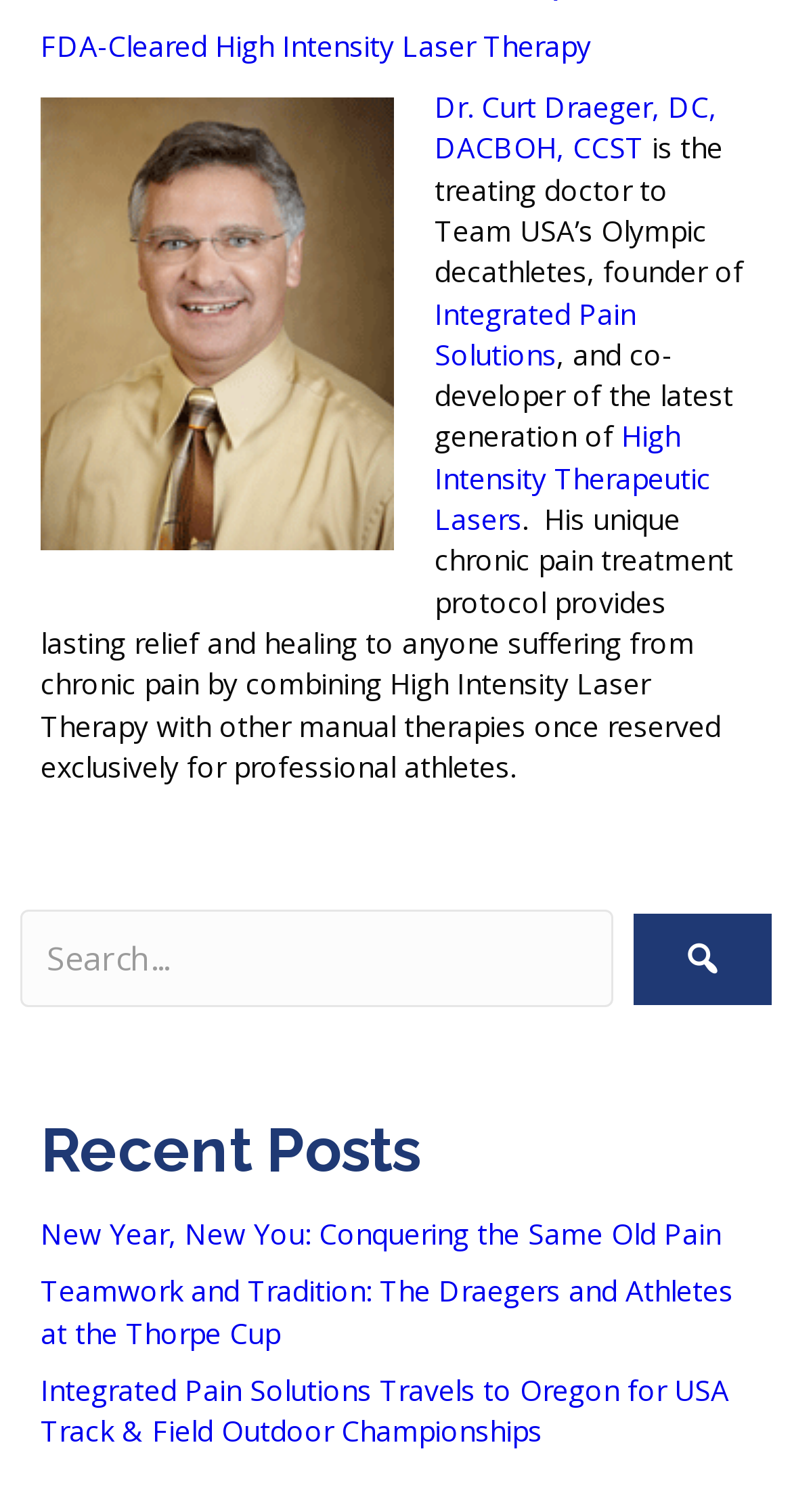What is the name of the founder?
Look at the screenshot and respond with a single word or phrase.

Dr. Curt Draeger